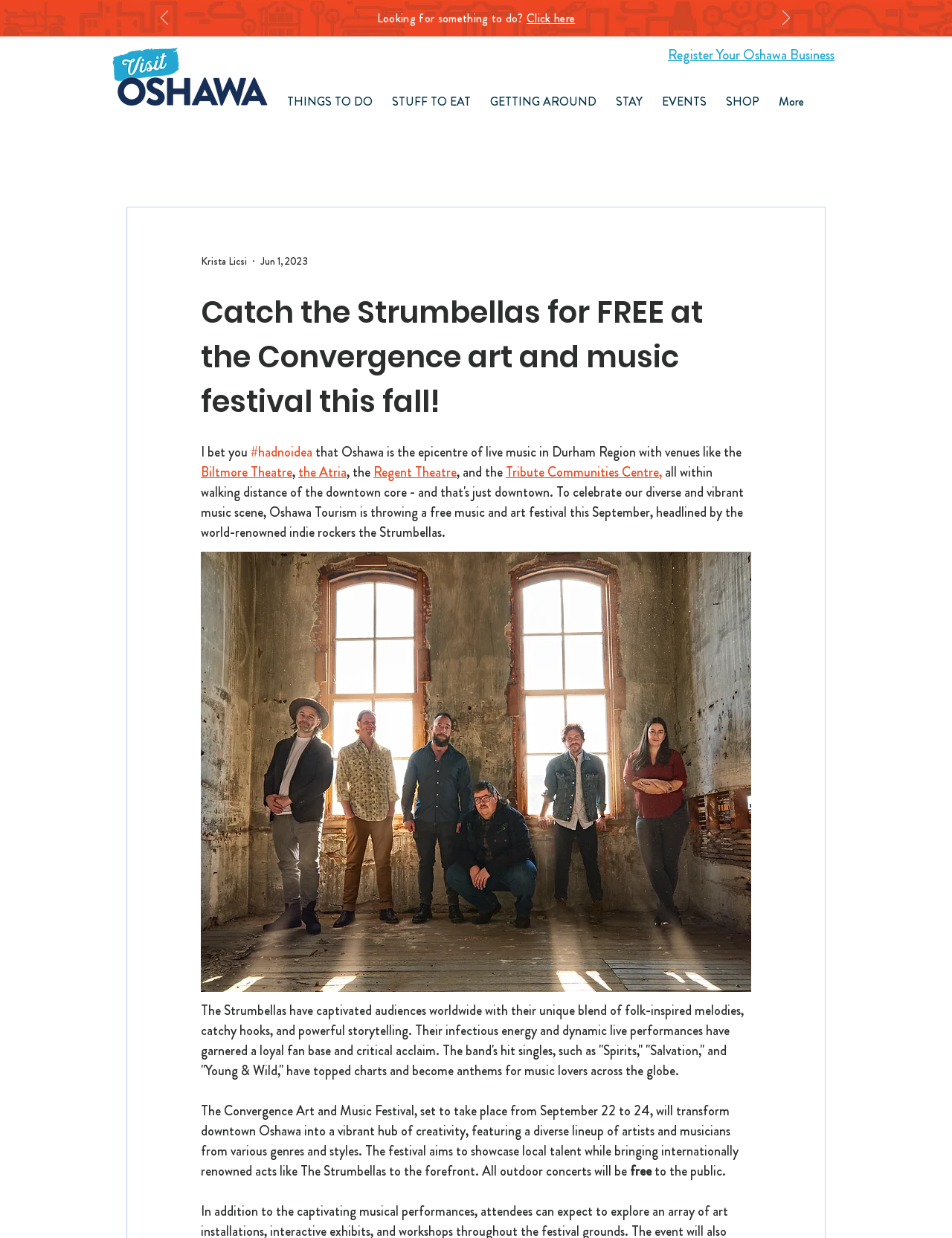Given the description "SHOP", determine the bounding box of the corresponding UI element.

[0.752, 0.062, 0.808, 0.092]